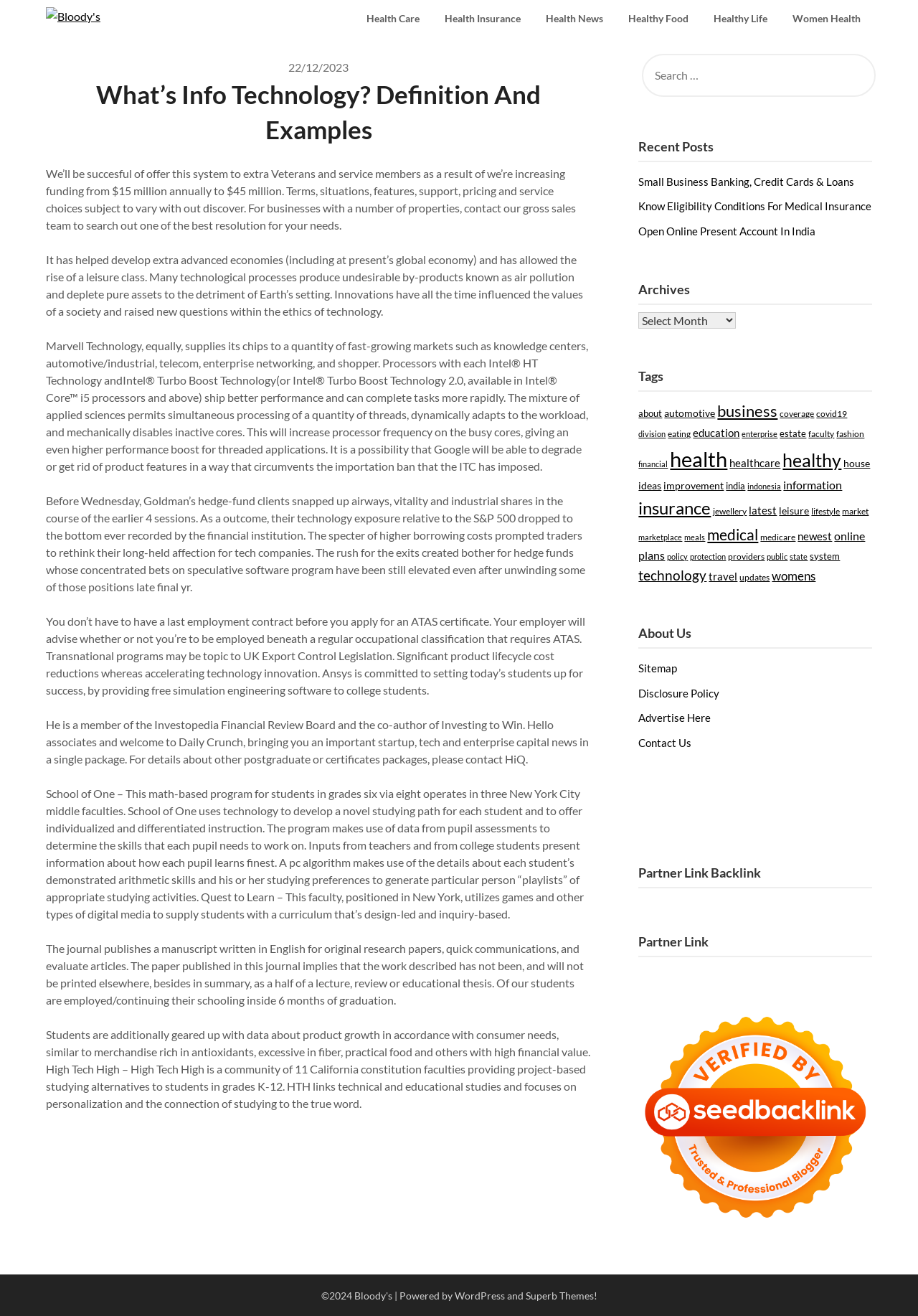How many links are there in the 'Recent Posts' section?
Based on the image, answer the question with a single word or brief phrase.

3